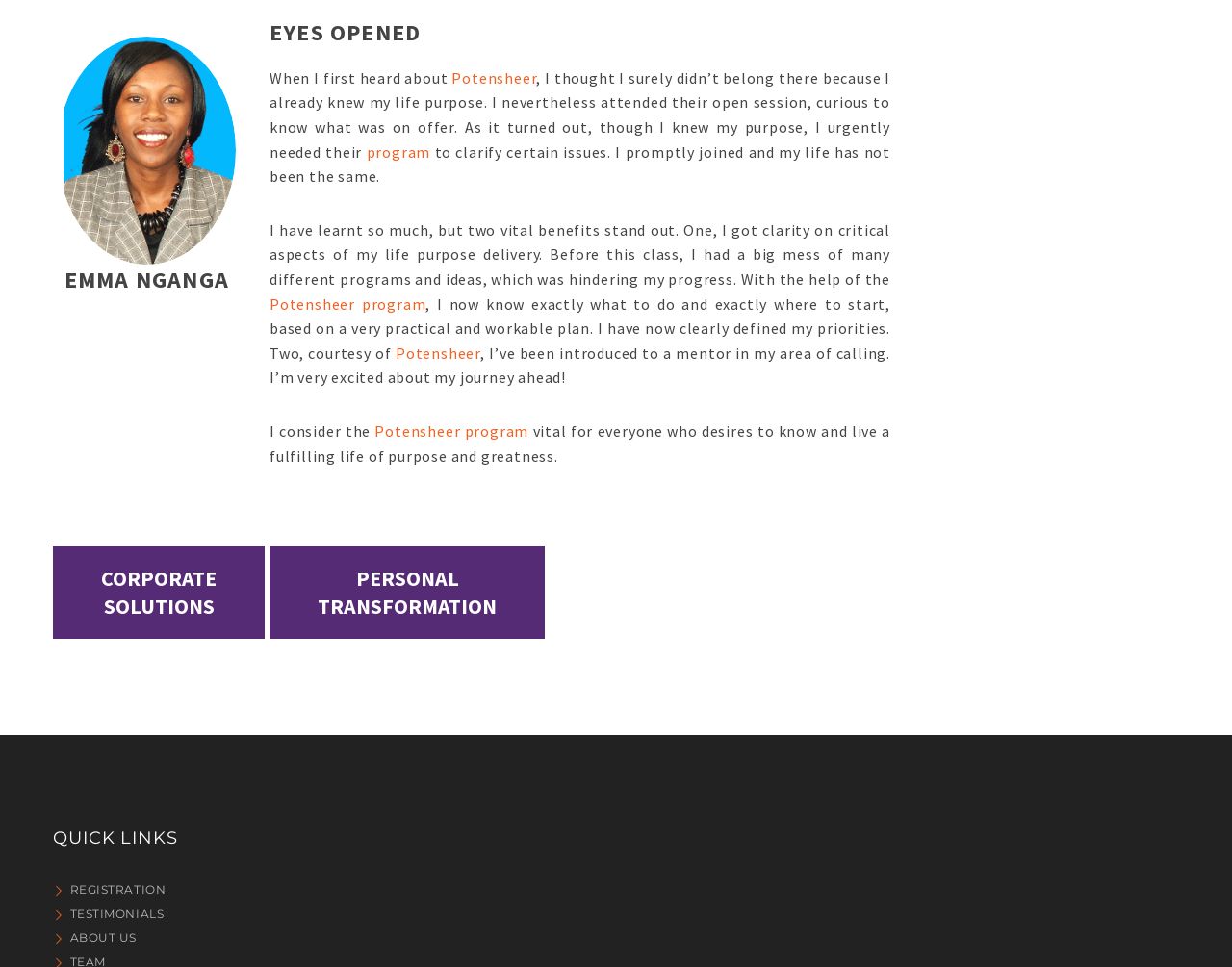Please identify the bounding box coordinates of the region to click in order to complete the task: "Click the link to learn more about Potensheer". The coordinates must be four float numbers between 0 and 1, specified as [left, top, right, bottom].

[0.367, 0.07, 0.435, 0.09]